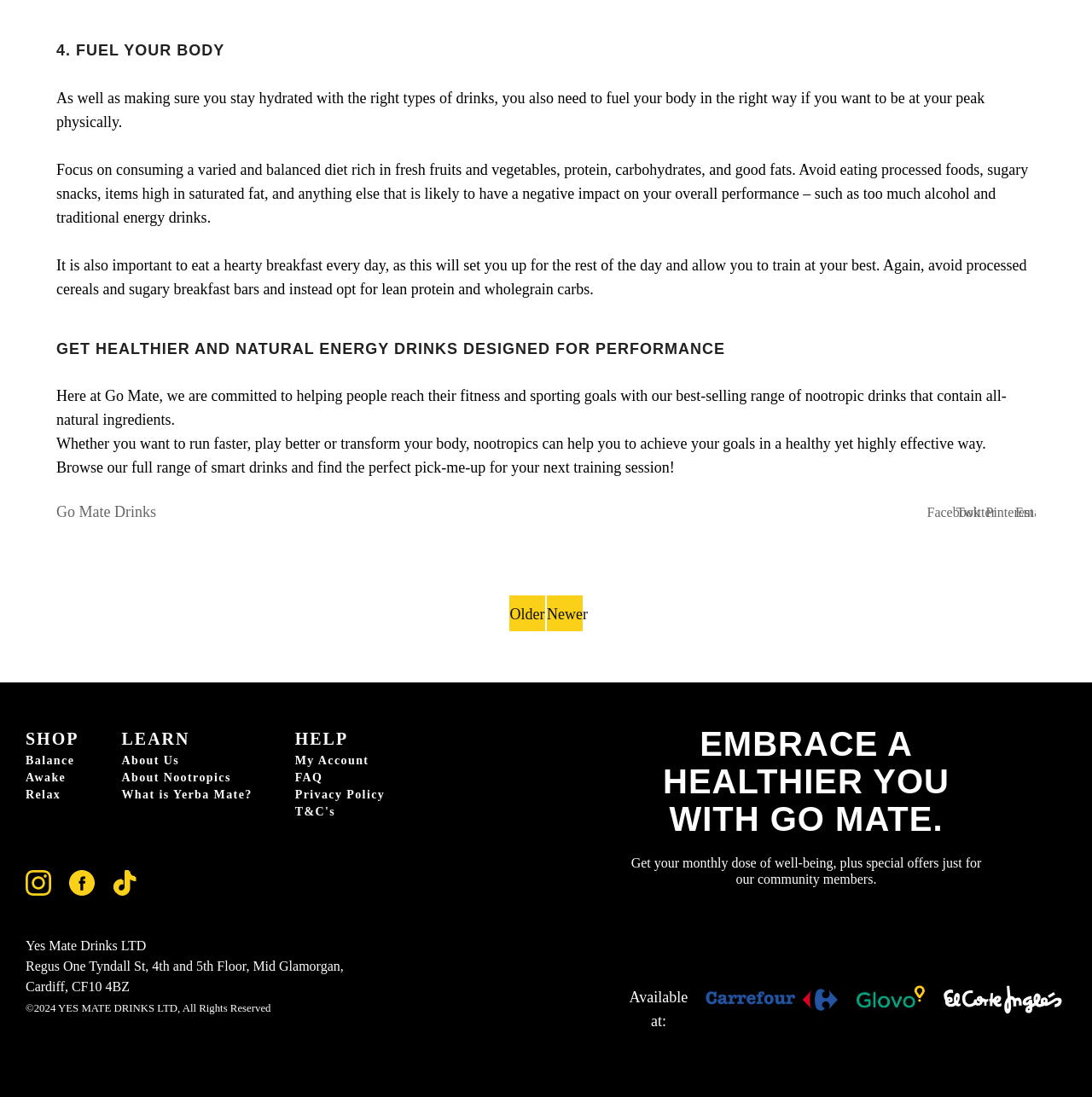Locate the bounding box coordinates of the element I should click to achieve the following instruction: "Browse the full range of smart drinks".

[0.052, 0.396, 0.903, 0.434]